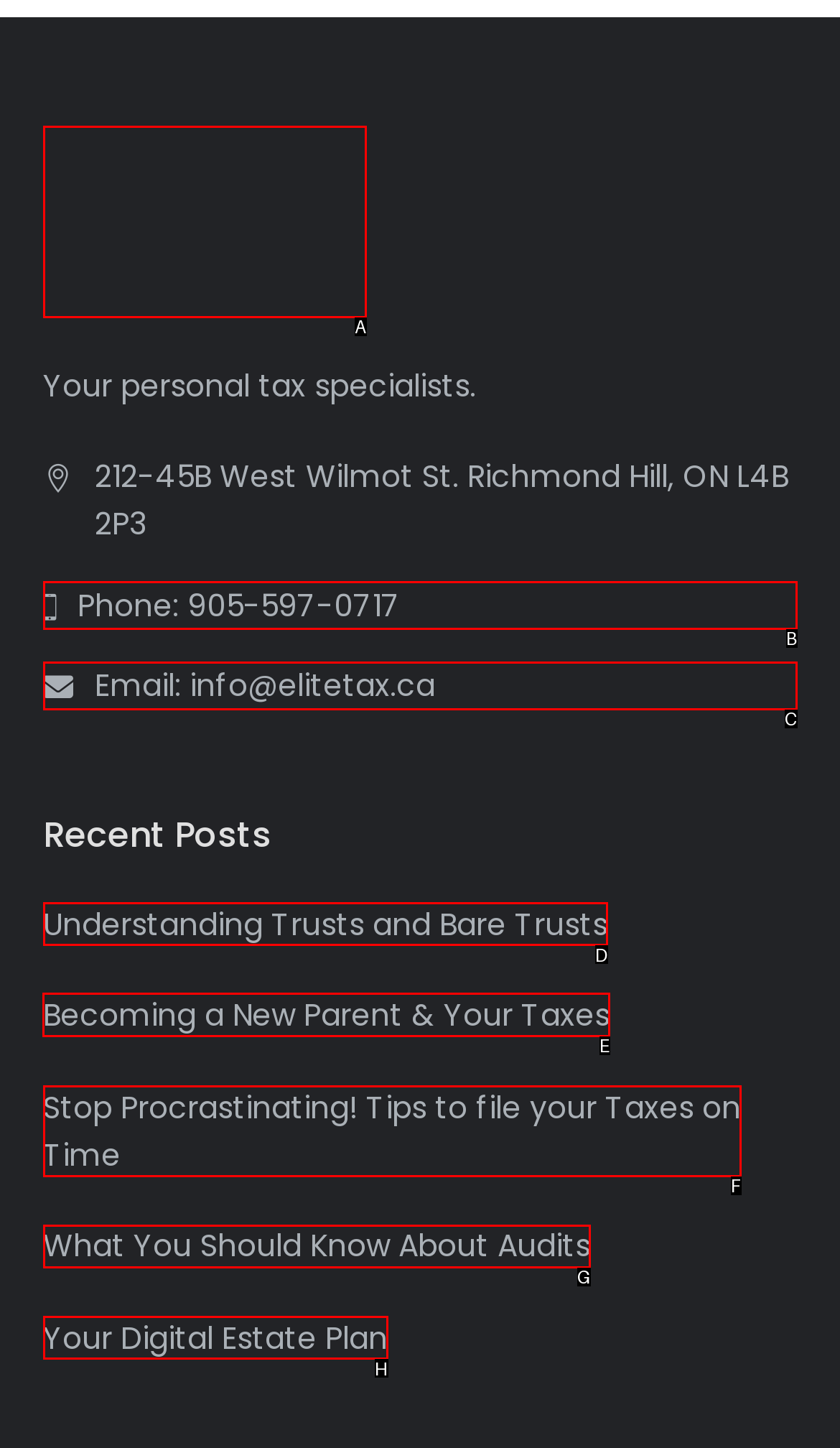Choose the letter of the element that should be clicked to complete the task: Read about EU-Mercosur Free Trade Agreement
Answer with the letter from the possible choices.

None